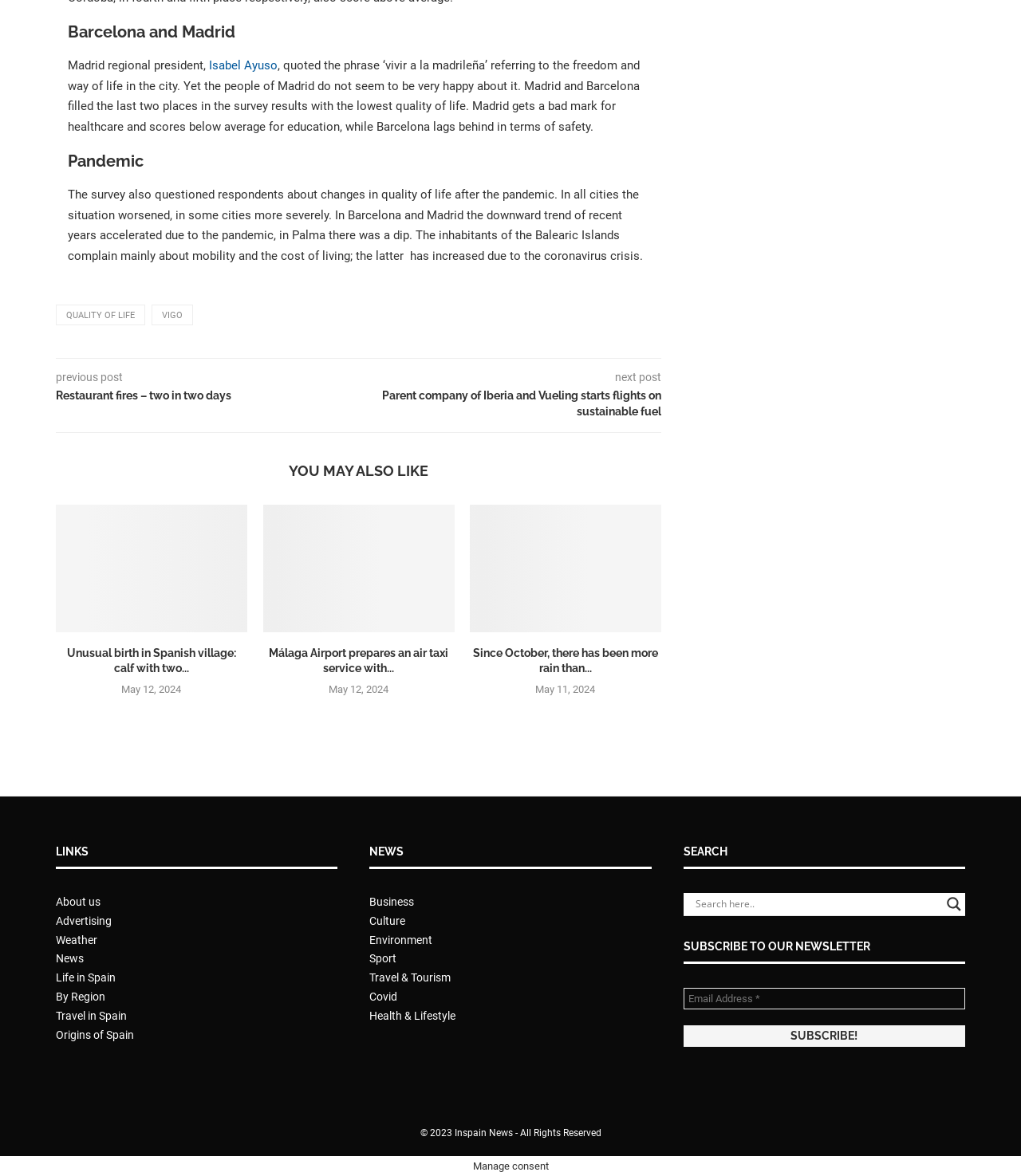From the screenshot, find the bounding box of the UI element matching this description: "Covid". Supply the bounding box coordinates in the form [left, top, right, bottom], each a float between 0 and 1.

[0.362, 0.842, 0.389, 0.853]